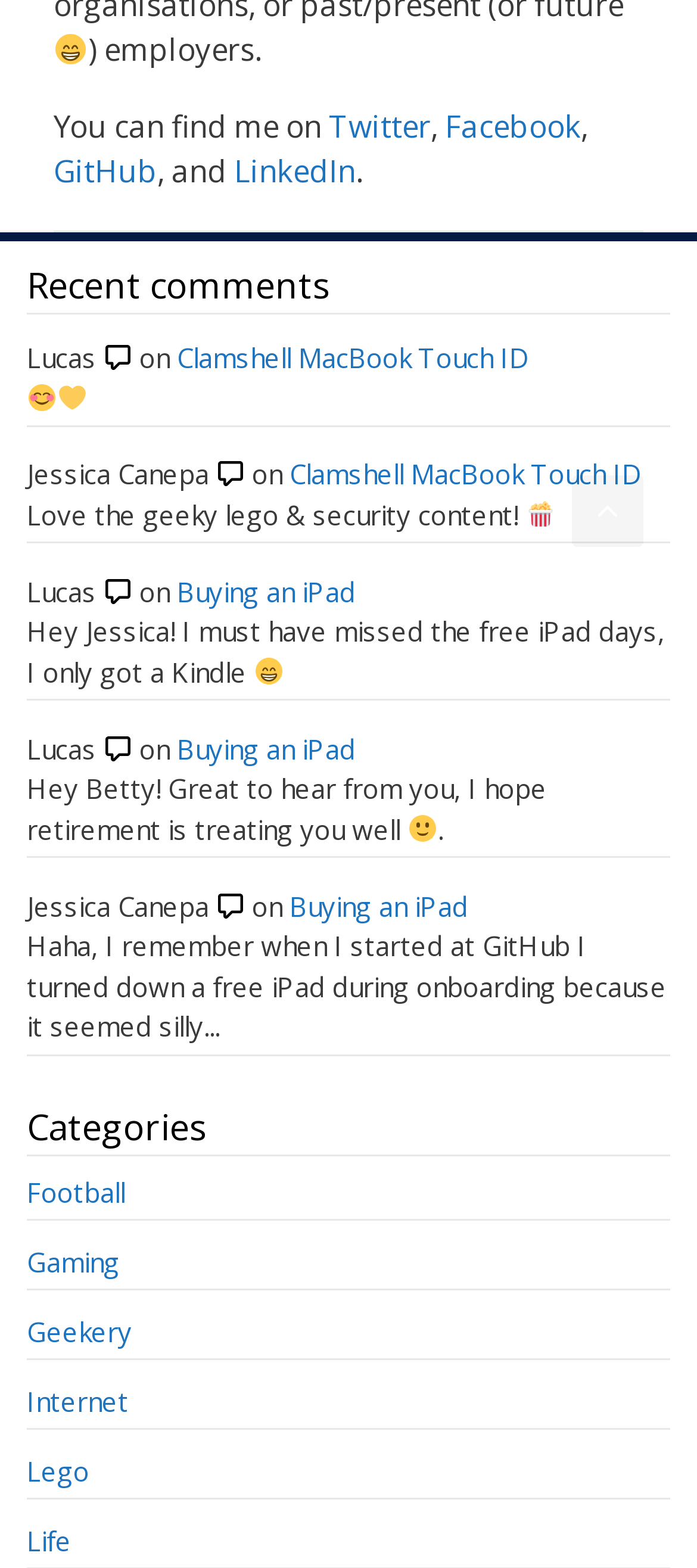Please identify the bounding box coordinates of the clickable area that will fulfill the following instruction: "Check out GitHub". The coordinates should be in the format of four float numbers between 0 and 1, i.e., [left, top, right, bottom].

[0.077, 0.096, 0.226, 0.122]